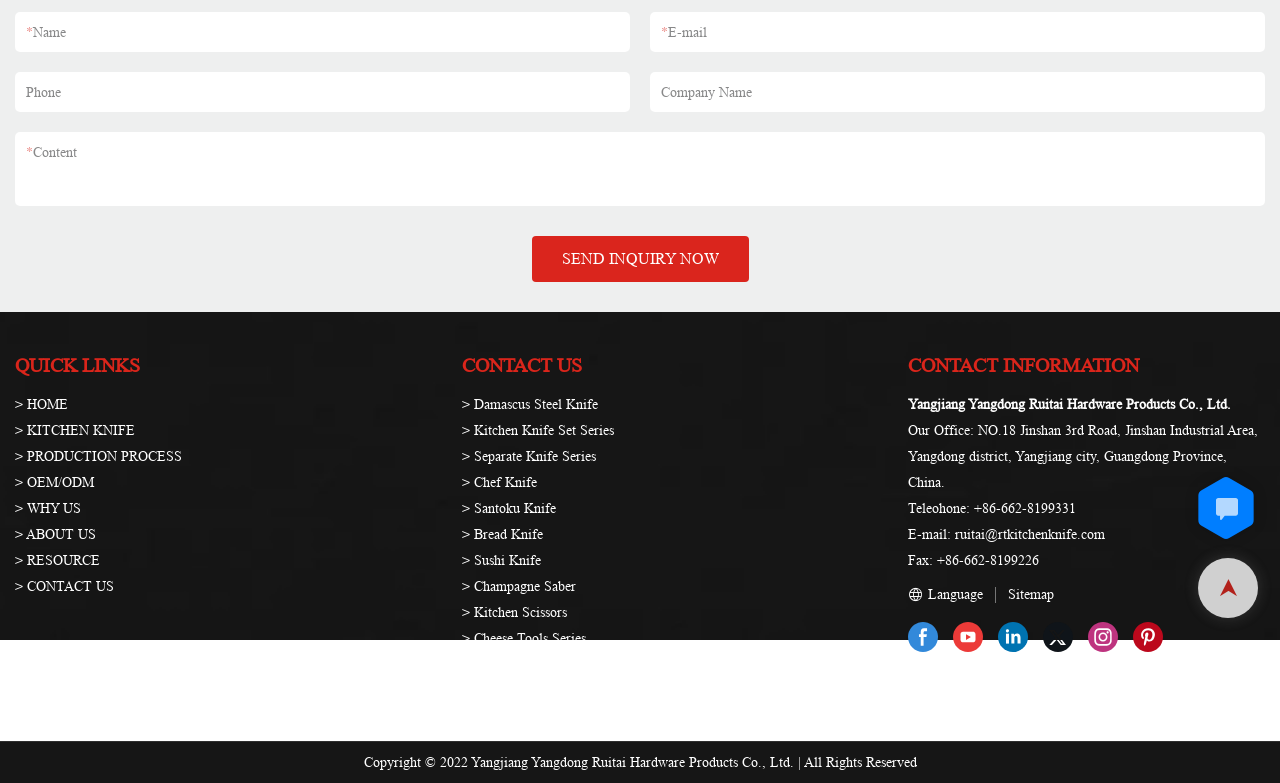From the webpage screenshot, predict the bounding box coordinates (top-left x, top-left y, bottom-right x, bottom-right y) for the UI element described here: Kitchen Knife Set Series

[0.37, 0.538, 0.479, 0.559]